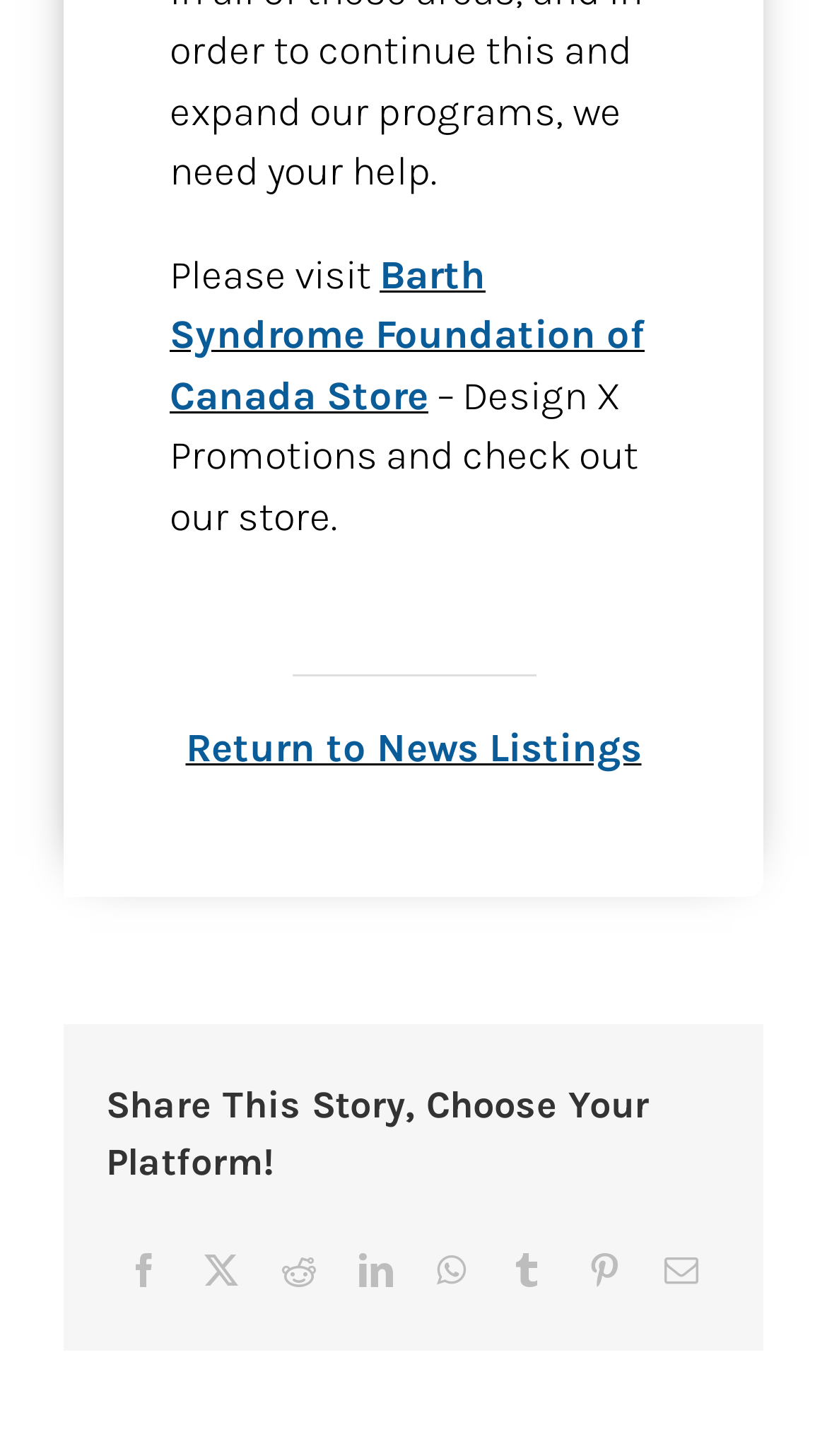What is the purpose of the webpage?
Give a one-word or short phrase answer based on the image.

To share a story